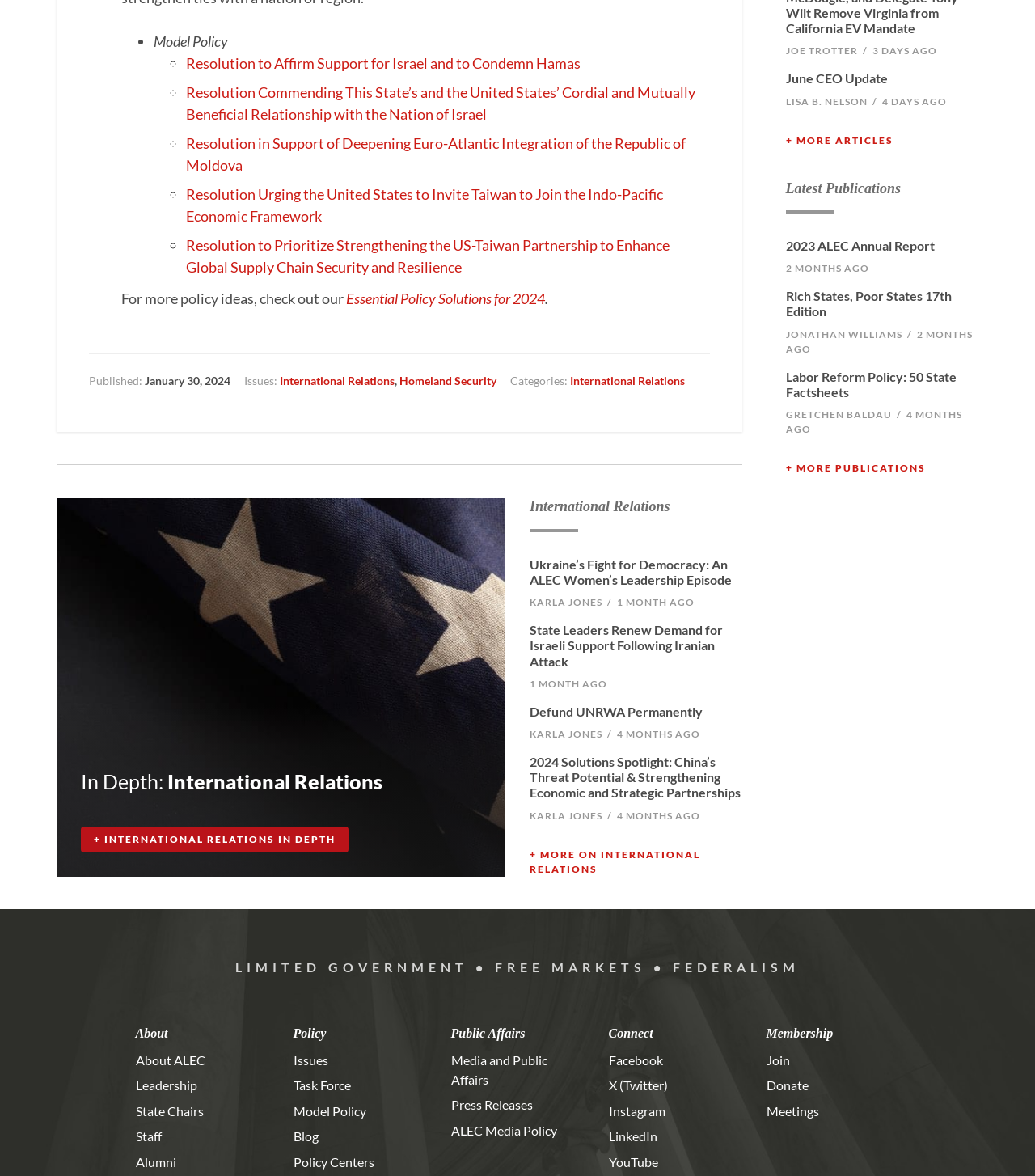Locate the bounding box coordinates of the segment that needs to be clicked to meet this instruction: "read about Tom Cruise".

None